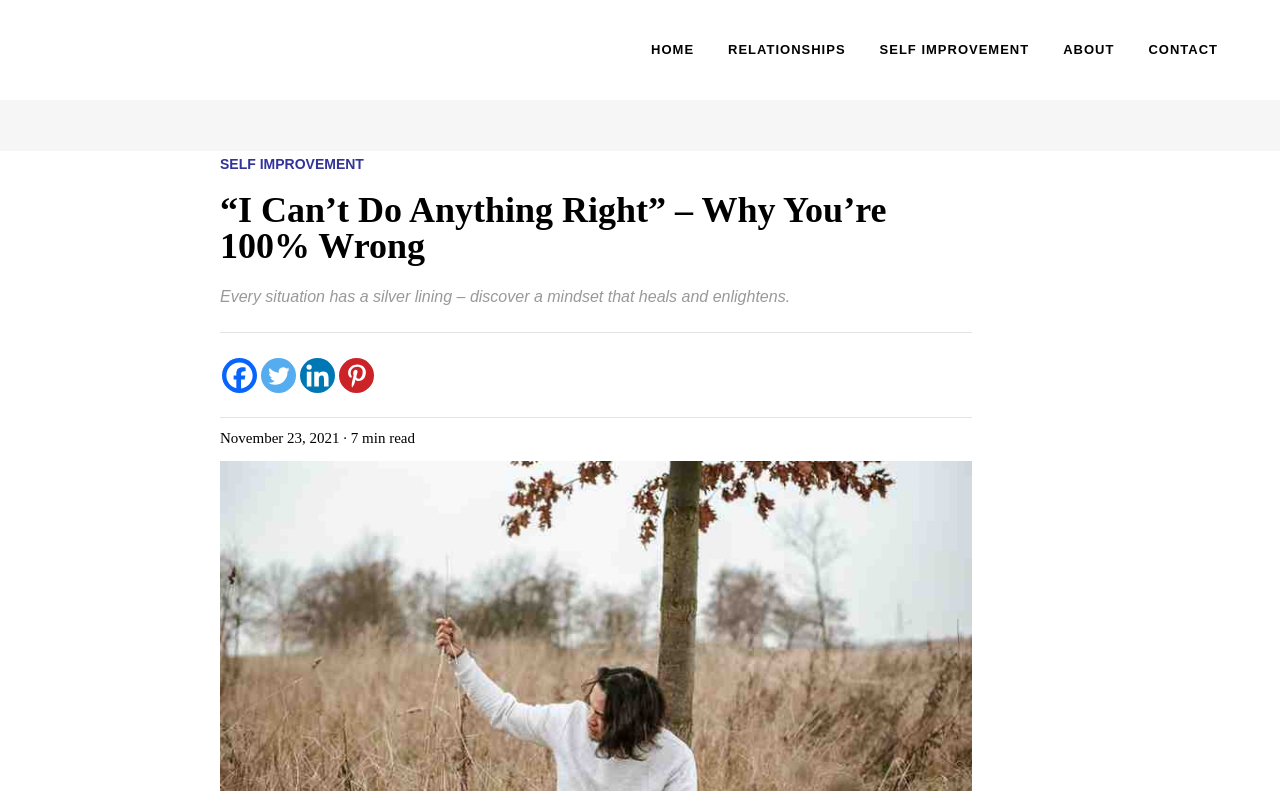Can you determine the main header of this webpage?

“I Can’t Do Anything Right” – Why You’re 100% Wrong